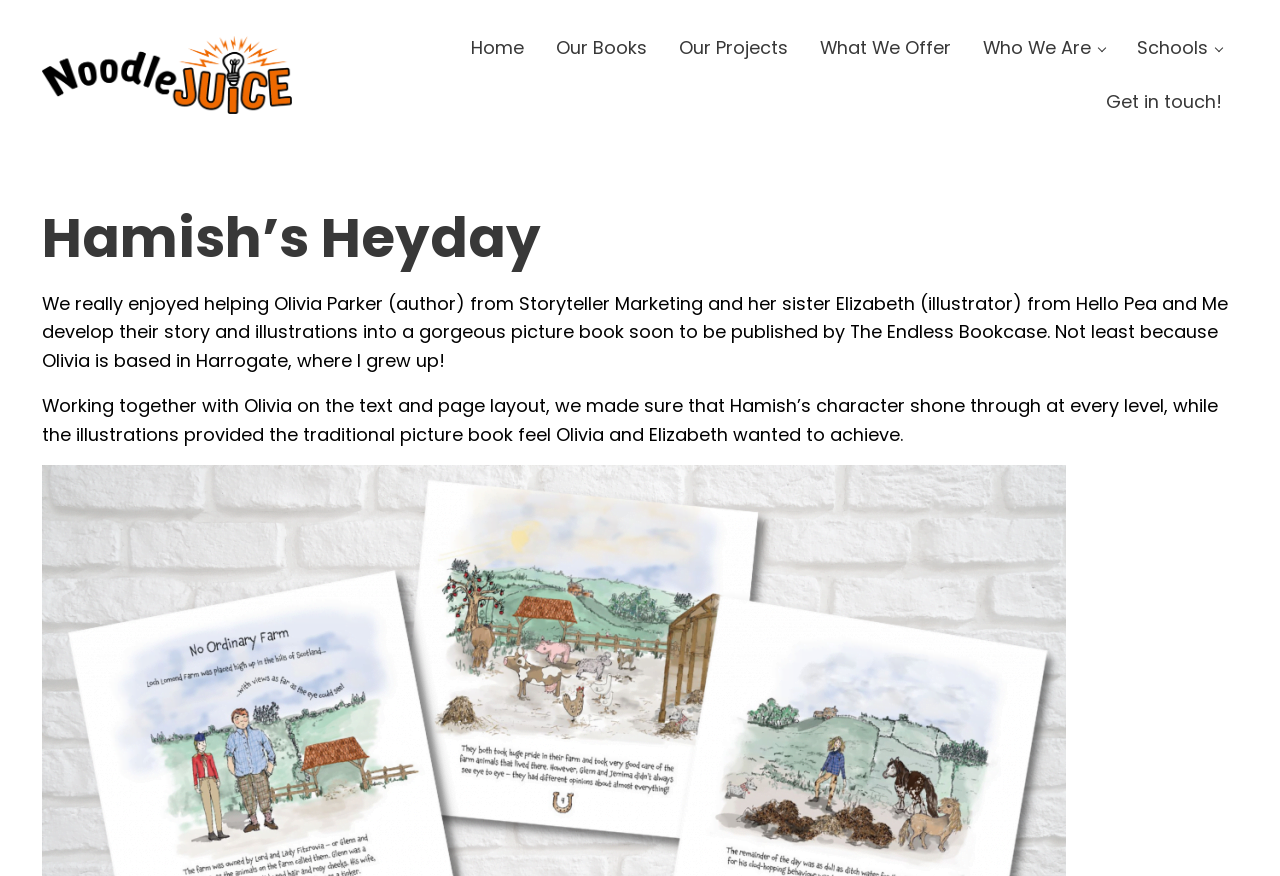Locate the bounding box coordinates of the element that should be clicked to fulfill the instruction: "Click the 'Get in touch!' link".

[0.852, 0.086, 0.967, 0.147]